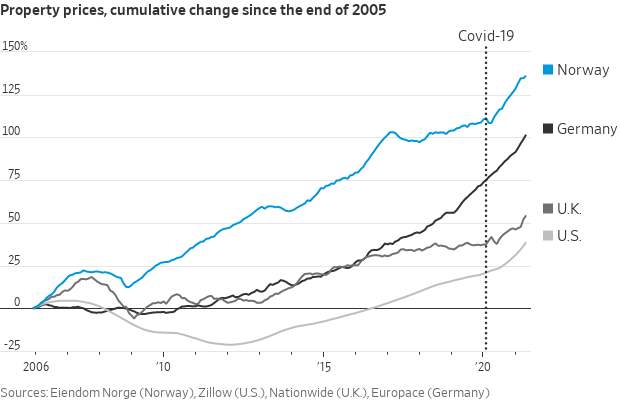Generate an in-depth description of the image you see.

The image titled "Property prices, cumulative change since the end of 2005" illustrates the trends in property prices across various countries following the global financial landscape over the years. The line graph features four distinct lines representing Norway, Germany, the U.K., and the U.S. 

• **Norway (blue line)** shows the most significant cumulative change, surpassing 125% around the onset of the COVID-19 pandemic, indicating a strong growth trajectory in property values.
• **Germany (black line)** also shows a notable increase, with a steady upward trend that marks its resilience in the real estate market.
• **The U.K. (dark gray line)** displays a more moderate increase, reflecting a gradual rise that appears to stabilize.
• **The U.S. (light gray line)** presents the slowest growth among the groups, showing fluctuations and a cautious upward movement in property prices.

The vertical dashed line signifies the commencement of the COVID-19 pandemic, a pivotal moment that has influenced real estate trends worldwide. The data sourced from Eiendom Norge, Zillow, Nationwide, and Europace highlights the differing impacts of economic factors on these countries' property markets.